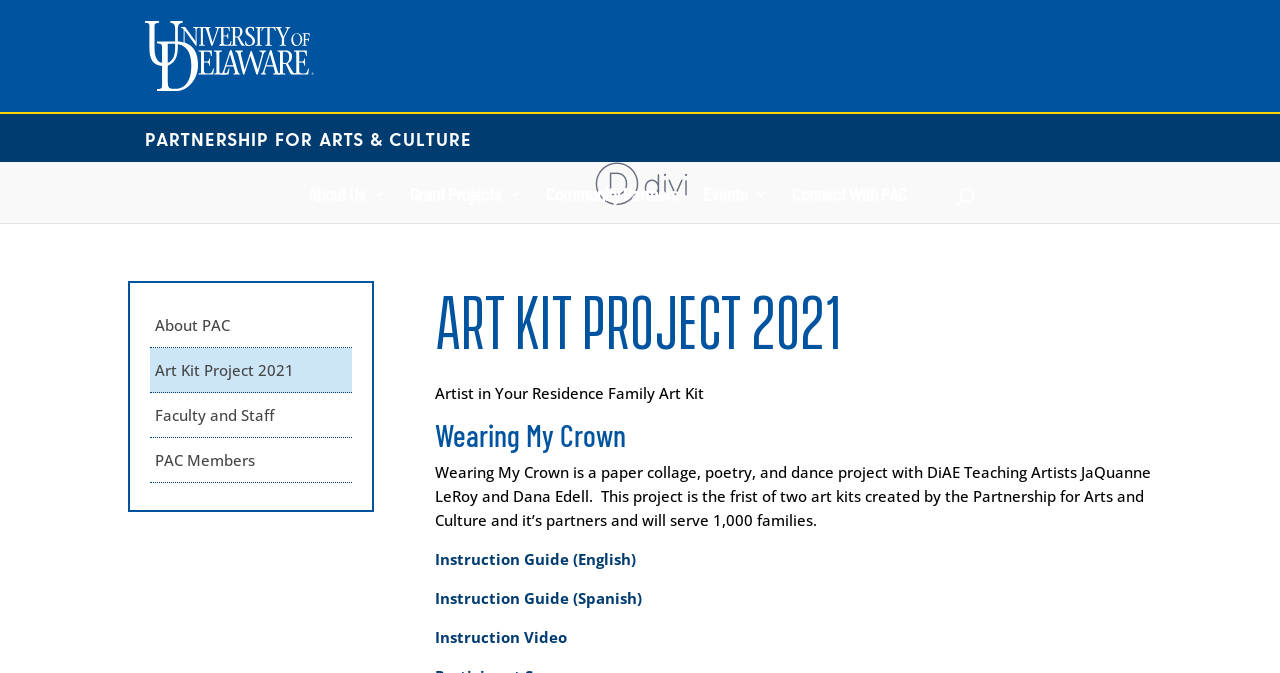Please determine the bounding box coordinates for the element that should be clicked to follow these instructions: "Learn about Wearing My Crown project".

[0.34, 0.623, 0.9, 0.683]